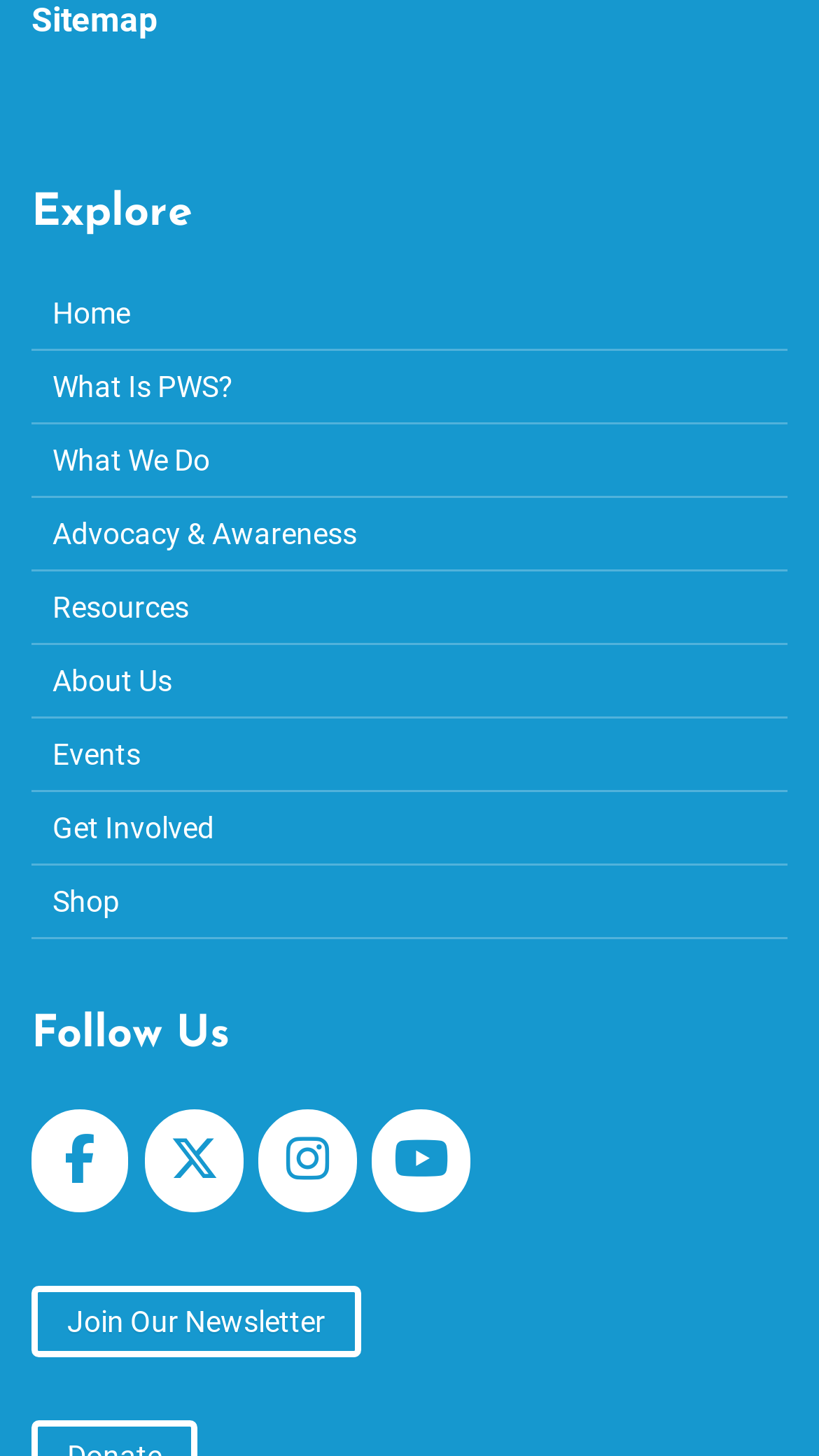Examine the screenshot and answer the question in as much detail as possible: How can I contact PWSA | USA about my privacy rights?

This question can be answered by reading the static text at the top of the webpage, which mentions that if I have any questions about my privacy rights under this authorization, I may contact PWSA | USA by sending an email to: events@pwsausa.org.